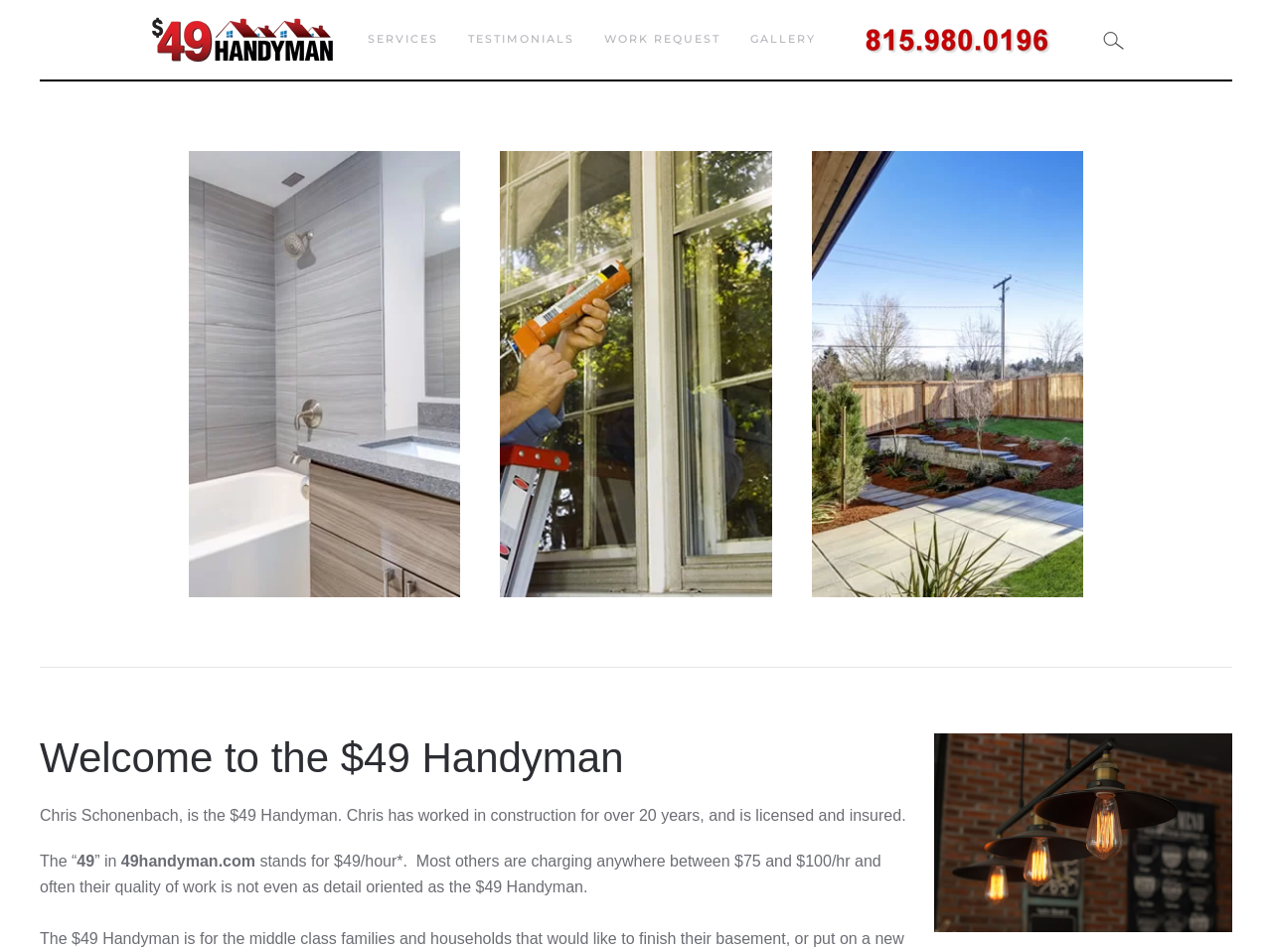Identify the bounding box coordinates for the region of the element that should be clicked to carry out the instruction: "Click on the 'SERVICES' button". The bounding box coordinates should be four float numbers between 0 and 1, i.e., [left, top, right, bottom].

[0.289, 0.0, 0.344, 0.084]